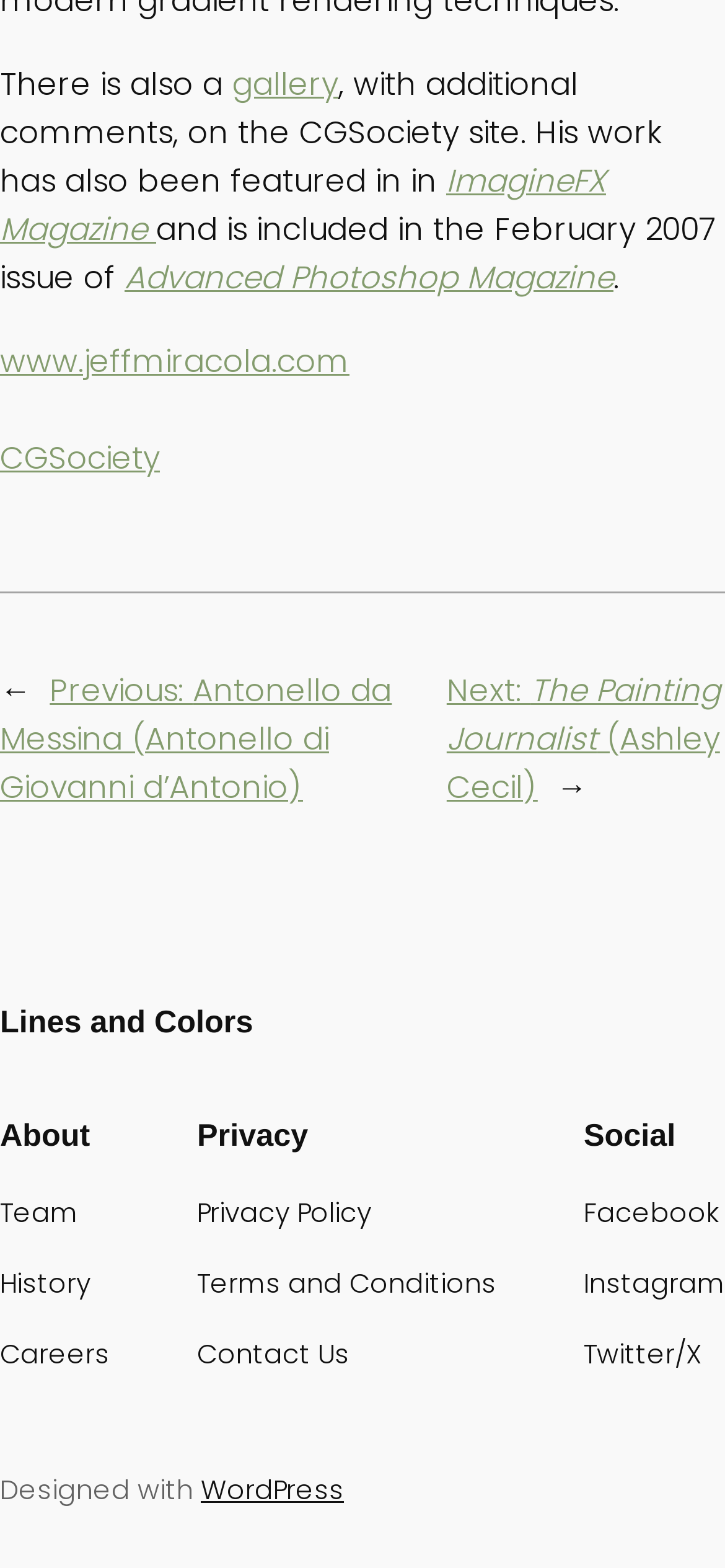Please determine the bounding box coordinates of the clickable area required to carry out the following instruction: "read the article in ImagineFX Magazine". The coordinates must be four float numbers between 0 and 1, represented as [left, top, right, bottom].

[0.0, 0.101, 0.836, 0.16]